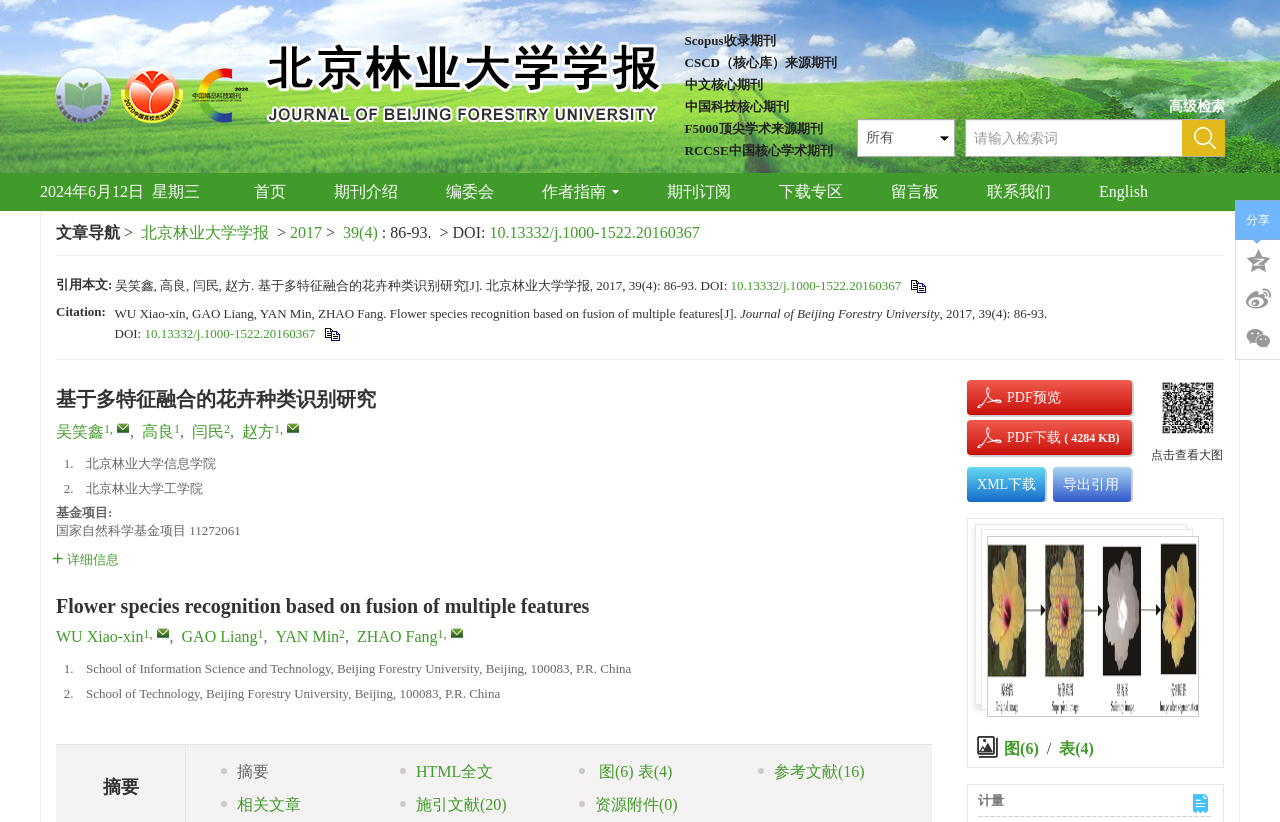Provide a brief response to the question below using a single word or phrase: 
What is the DOI of the article?

10.13332/j.1000-1522.20160367